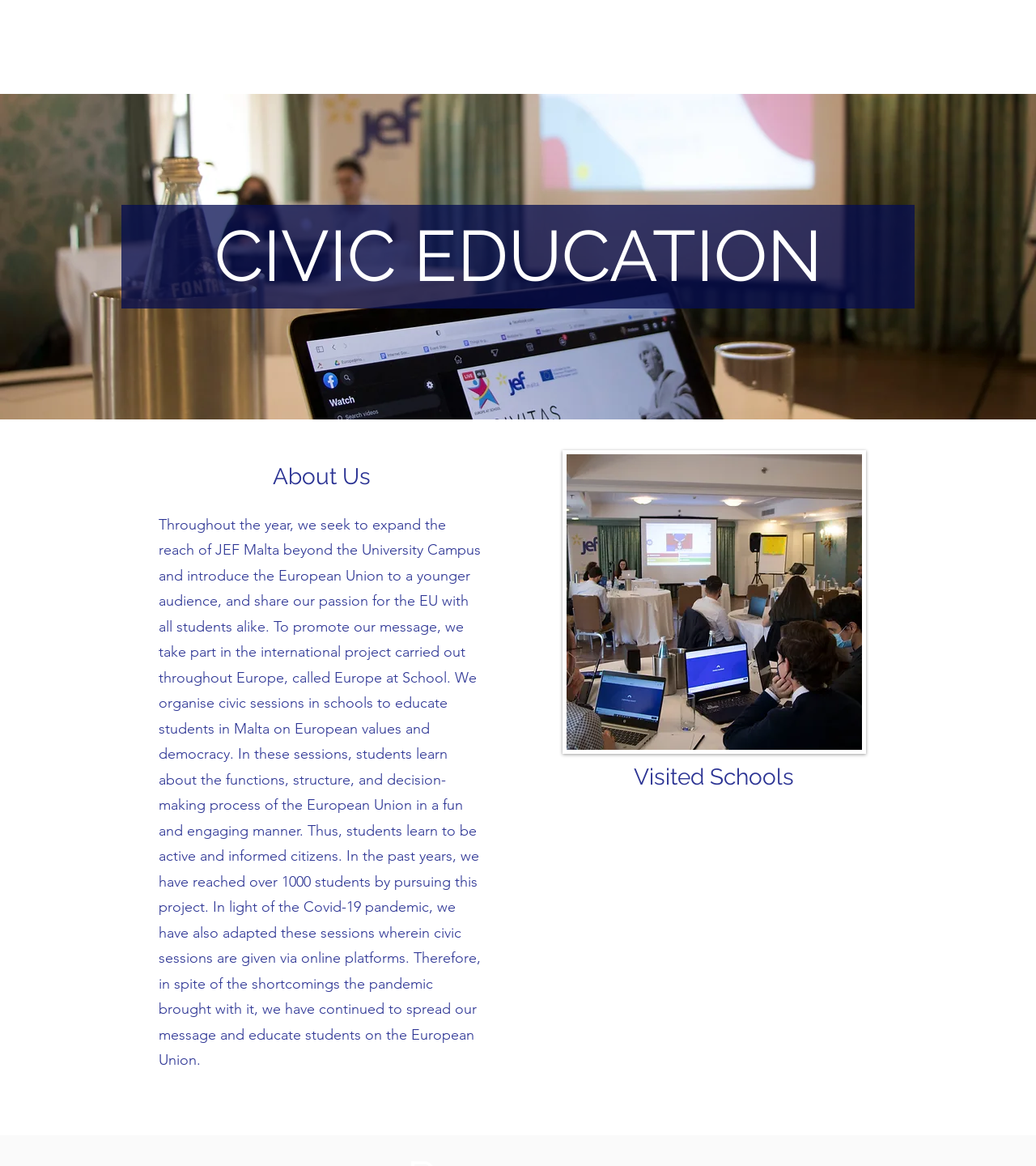What is the topic of the heading at the top of the webpage?
Answer with a single word or phrase, using the screenshot for reference.

CIVIC EDUCATION